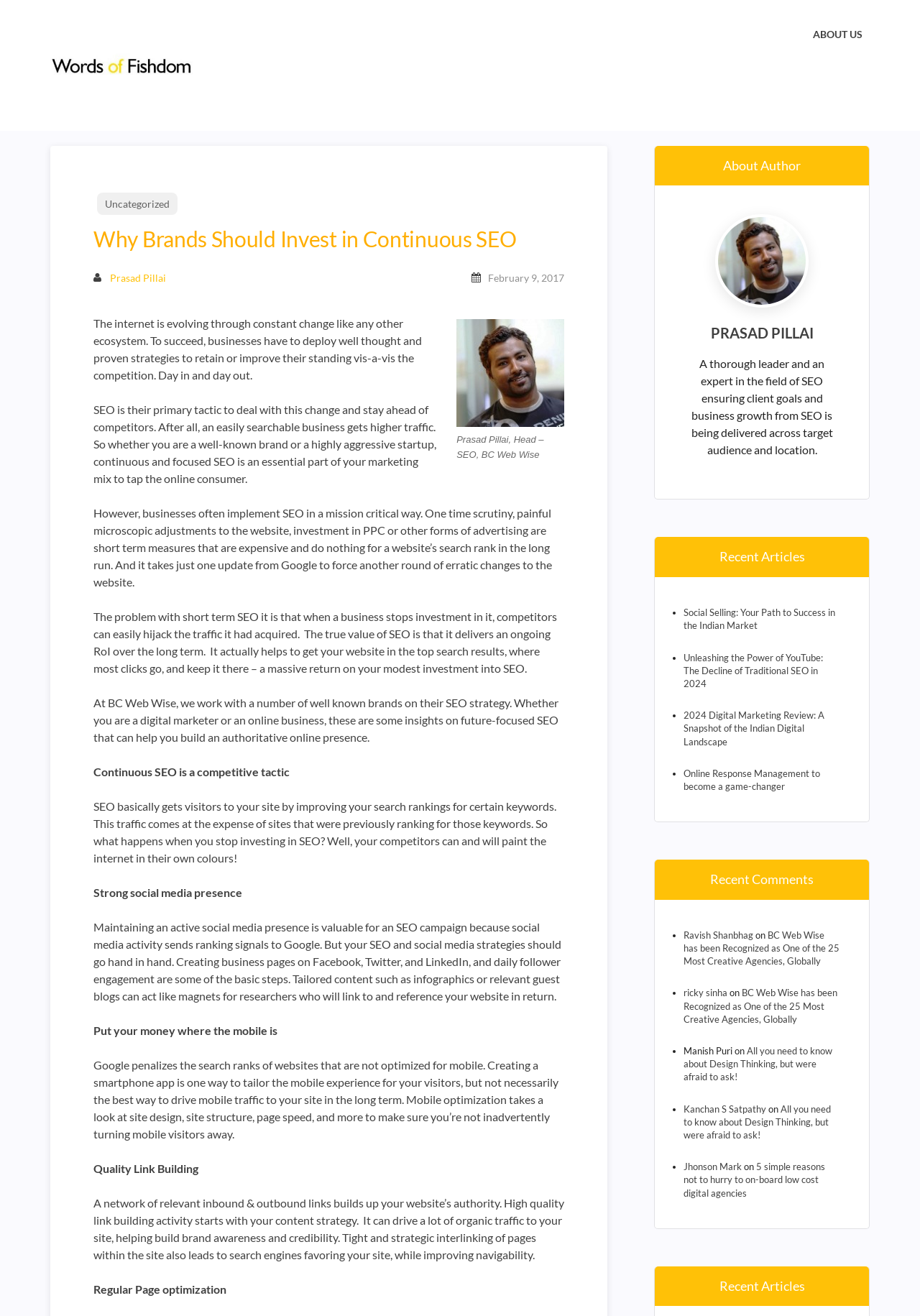Determine the bounding box coordinates of the region to click in order to accomplish the following instruction: "View recent articles". Provide the coordinates as four float numbers between 0 and 1, specifically [left, top, right, bottom].

[0.712, 0.408, 0.945, 0.439]